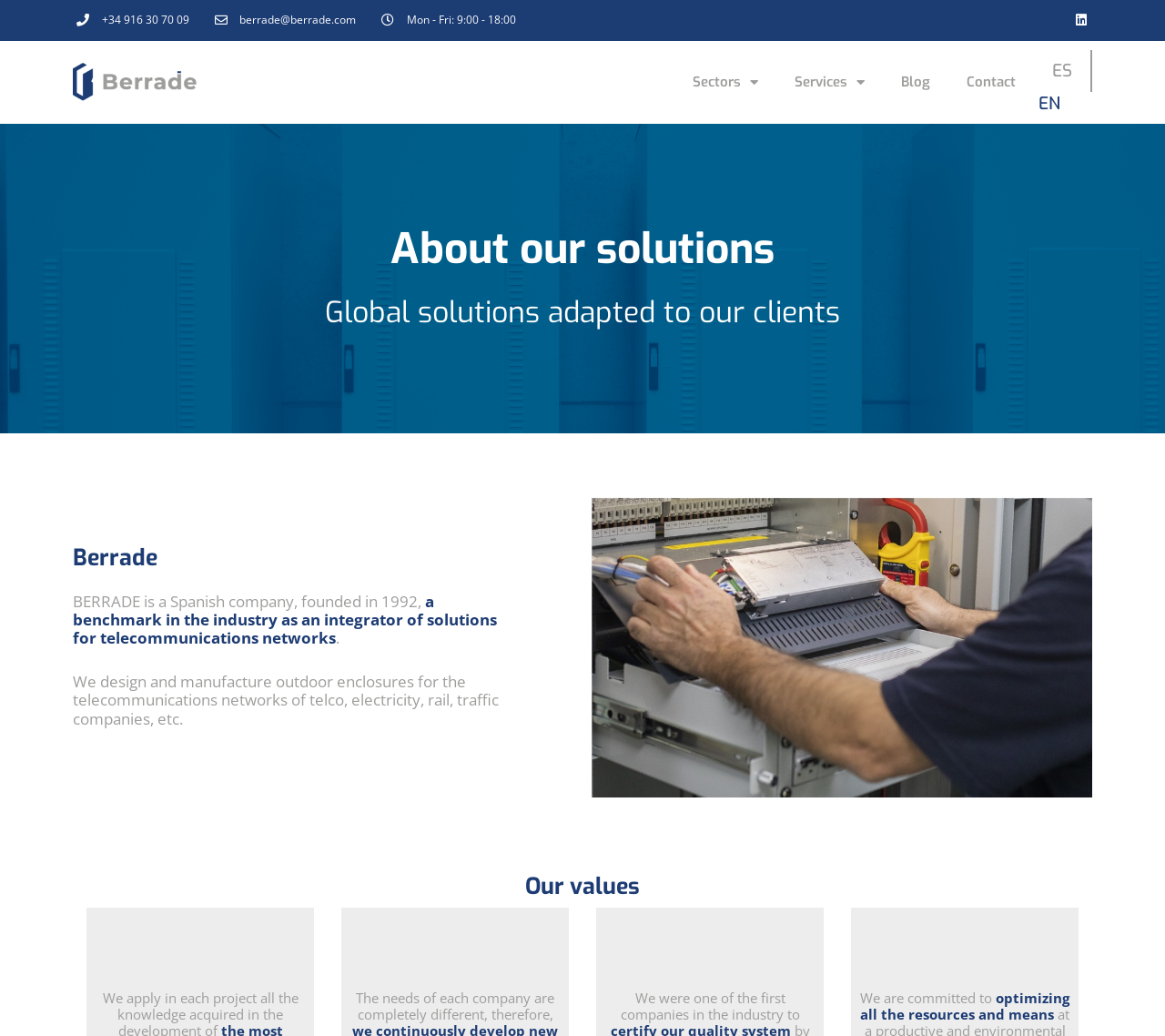What is the industry that Berrade is a benchmark in?
Please craft a detailed and exhaustive response to the question.

I found the industry by looking at the static text element with the bounding box coordinates [0.062, 0.57, 0.427, 0.626] which contains the text 'a benchmark in the industry as an integrator of solutions for telecommunications networks'.